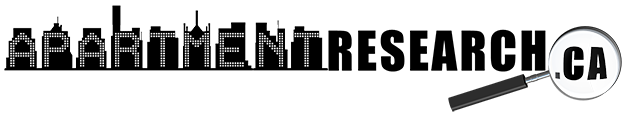What does the magnifying glass symbolize? Based on the screenshot, please respond with a single word or phrase.

Investigation and insight